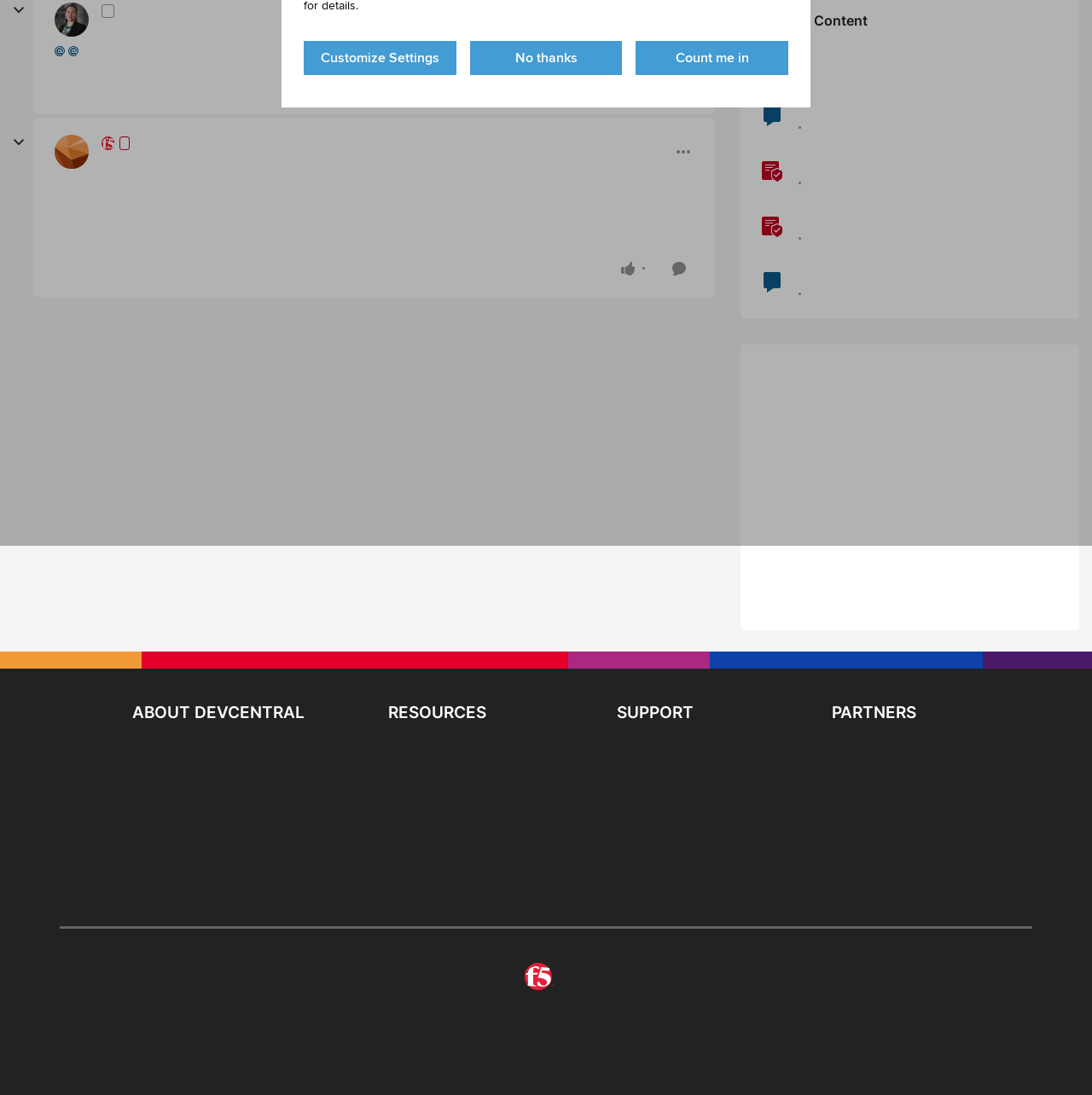Find the coordinates for the bounding box of the element with this description: "ReplyReply".

[0.613, 0.068, 0.635, 0.088]